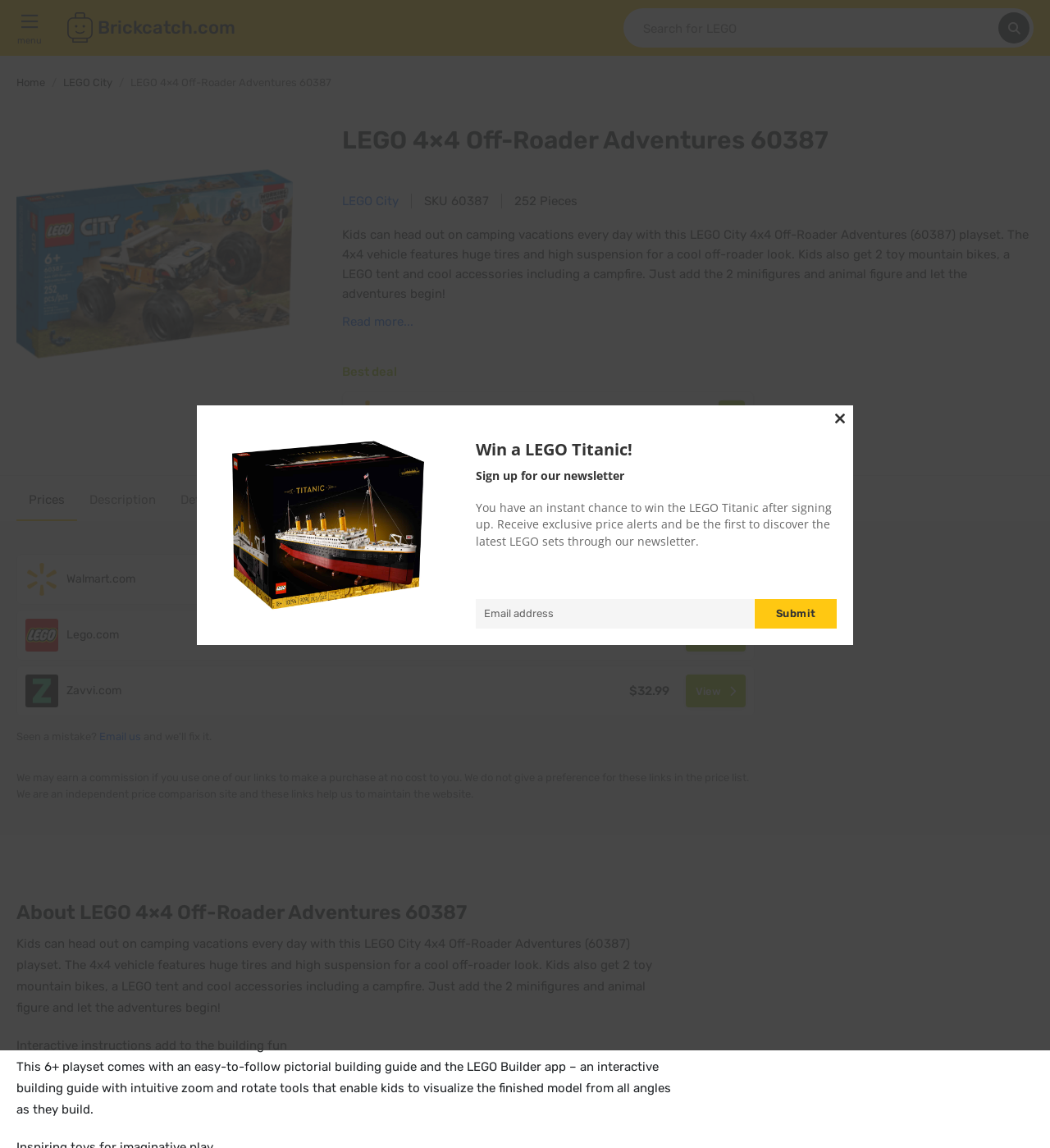Please provide the main heading of the webpage content.

LEGO 4×4 Off-Roader Adventures 60387